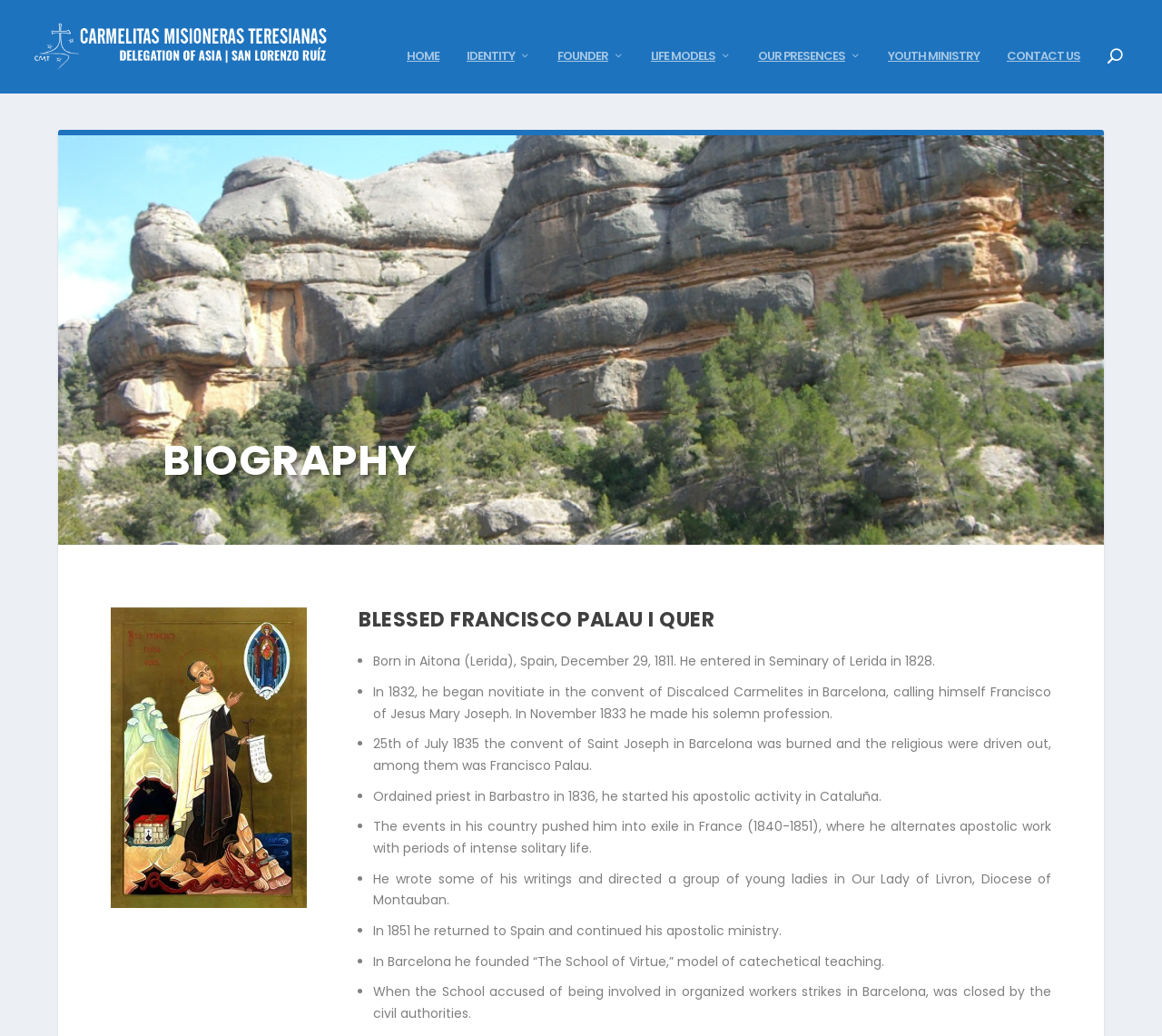Locate the bounding box coordinates of the element to click to perform the following action: 'Go to the FOUNDER page'. The coordinates should be given as four float values between 0 and 1, in the form of [left, top, right, bottom].

[0.165, 0.07, 0.222, 0.113]